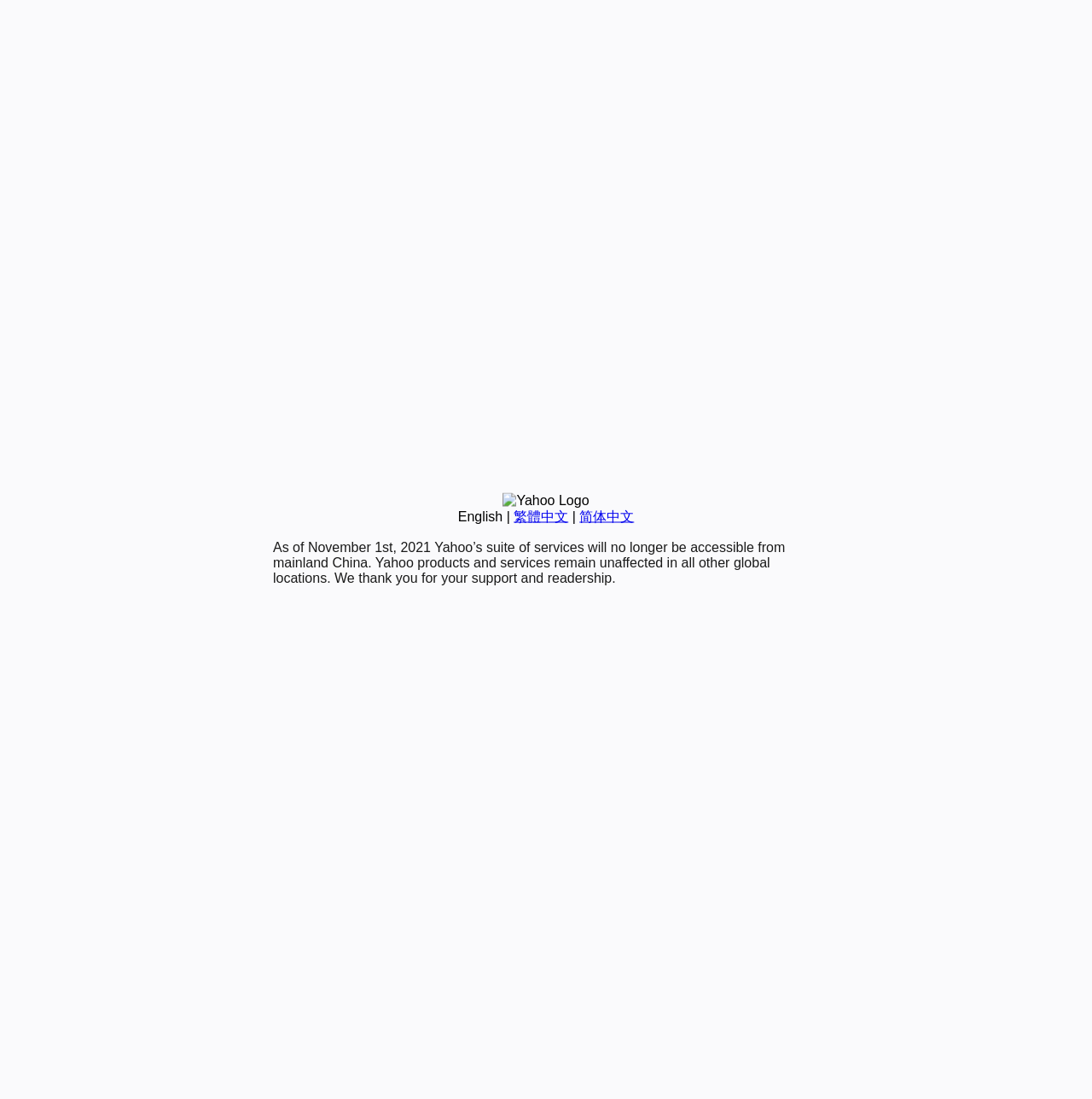Extract the bounding box coordinates of the UI element described by: "简体中文". The coordinates should include four float numbers ranging from 0 to 1, e.g., [left, top, right, bottom].

[0.531, 0.463, 0.581, 0.476]